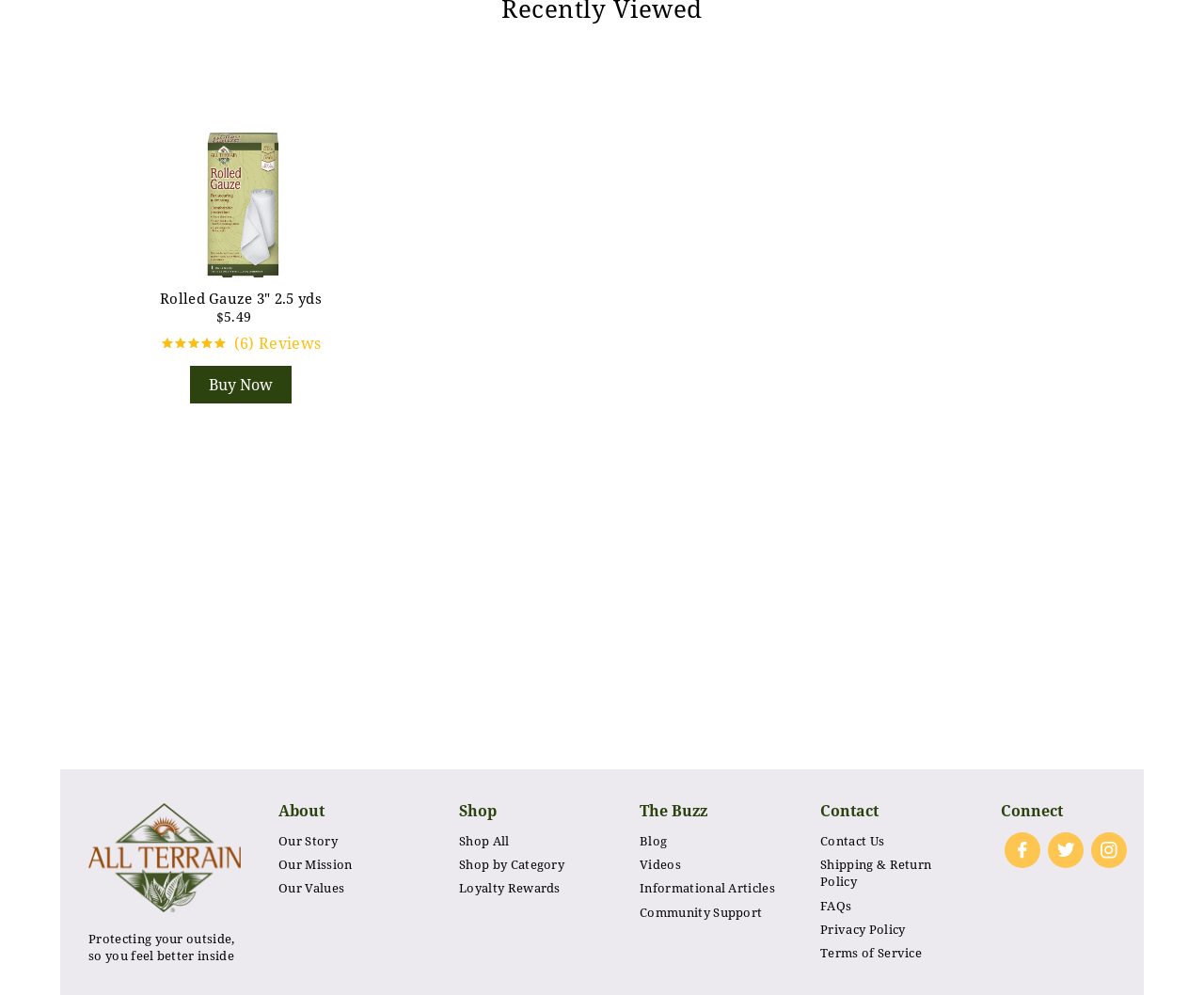Locate the bounding box coordinates of the element you need to click to accomplish the task described by this instruction: "Shop all products".

[0.381, 0.835, 0.423, 0.852]